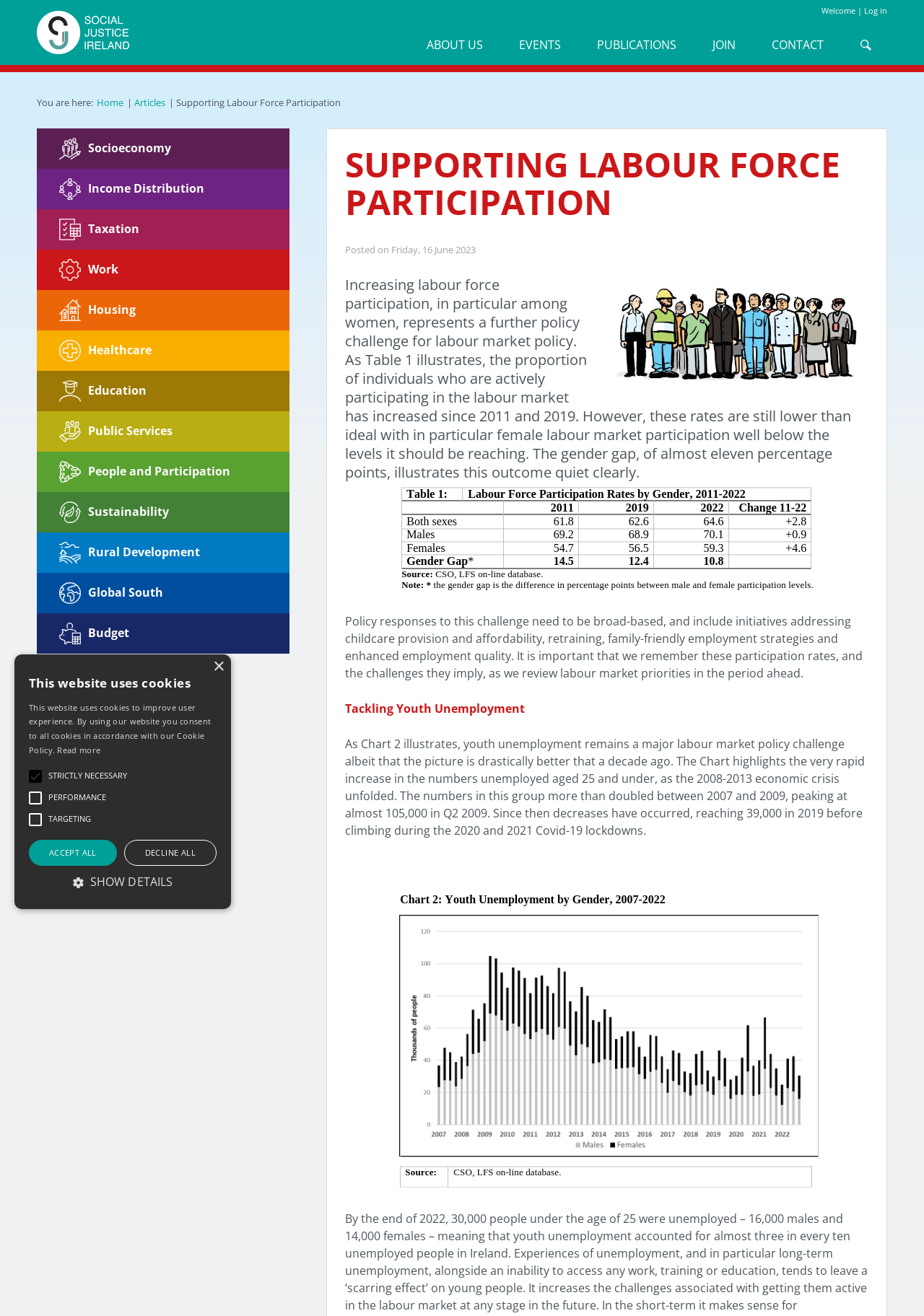Give a concise answer using only one word or phrase for this question:
What is the topic of Chart 2?

Youth Unemployment